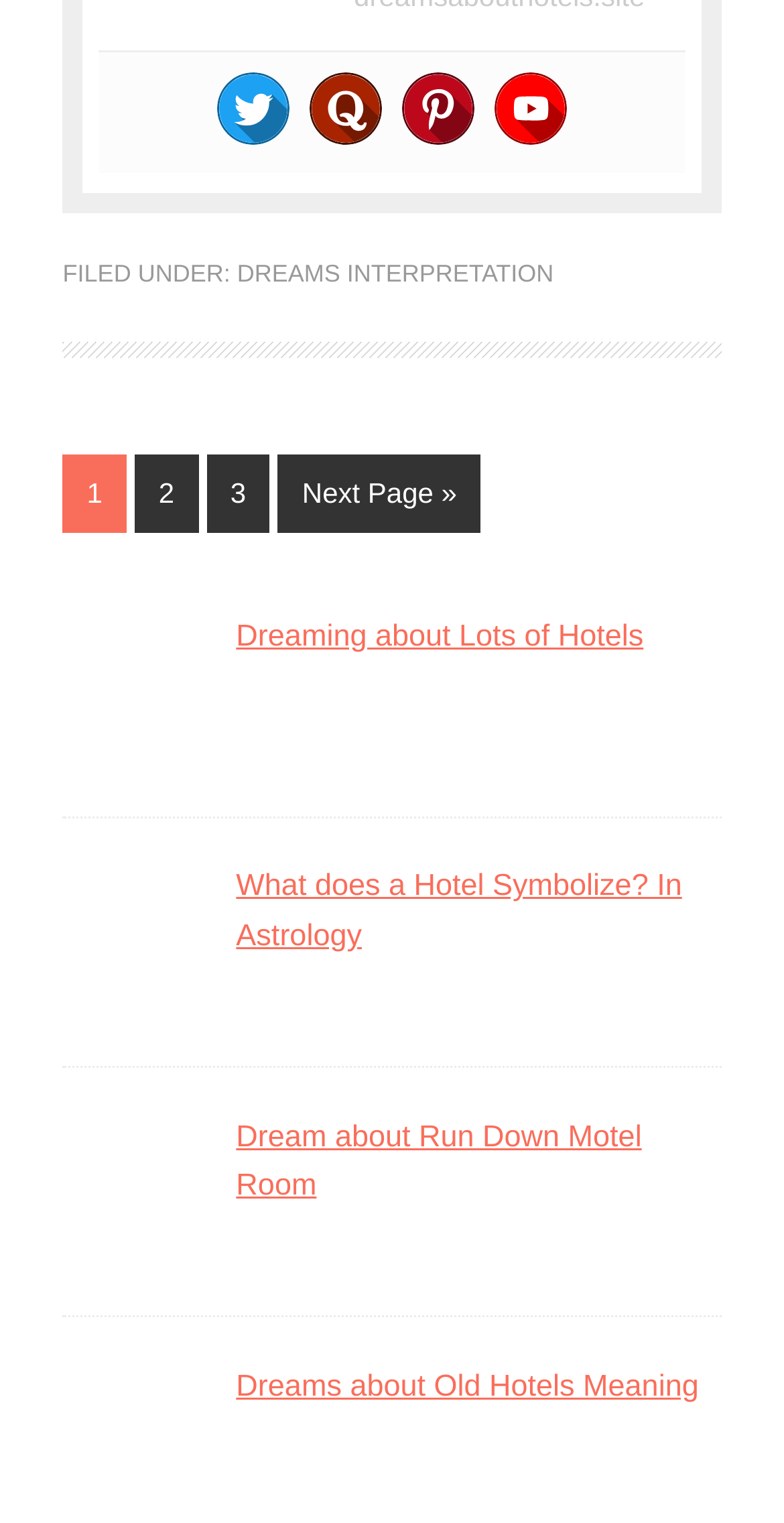Please find the bounding box coordinates of the element that must be clicked to perform the given instruction: "Read about Dreams about Old Hotels Meaning". The coordinates should be four float numbers from 0 to 1, i.e., [left, top, right, bottom].

[0.301, 0.899, 0.891, 0.922]